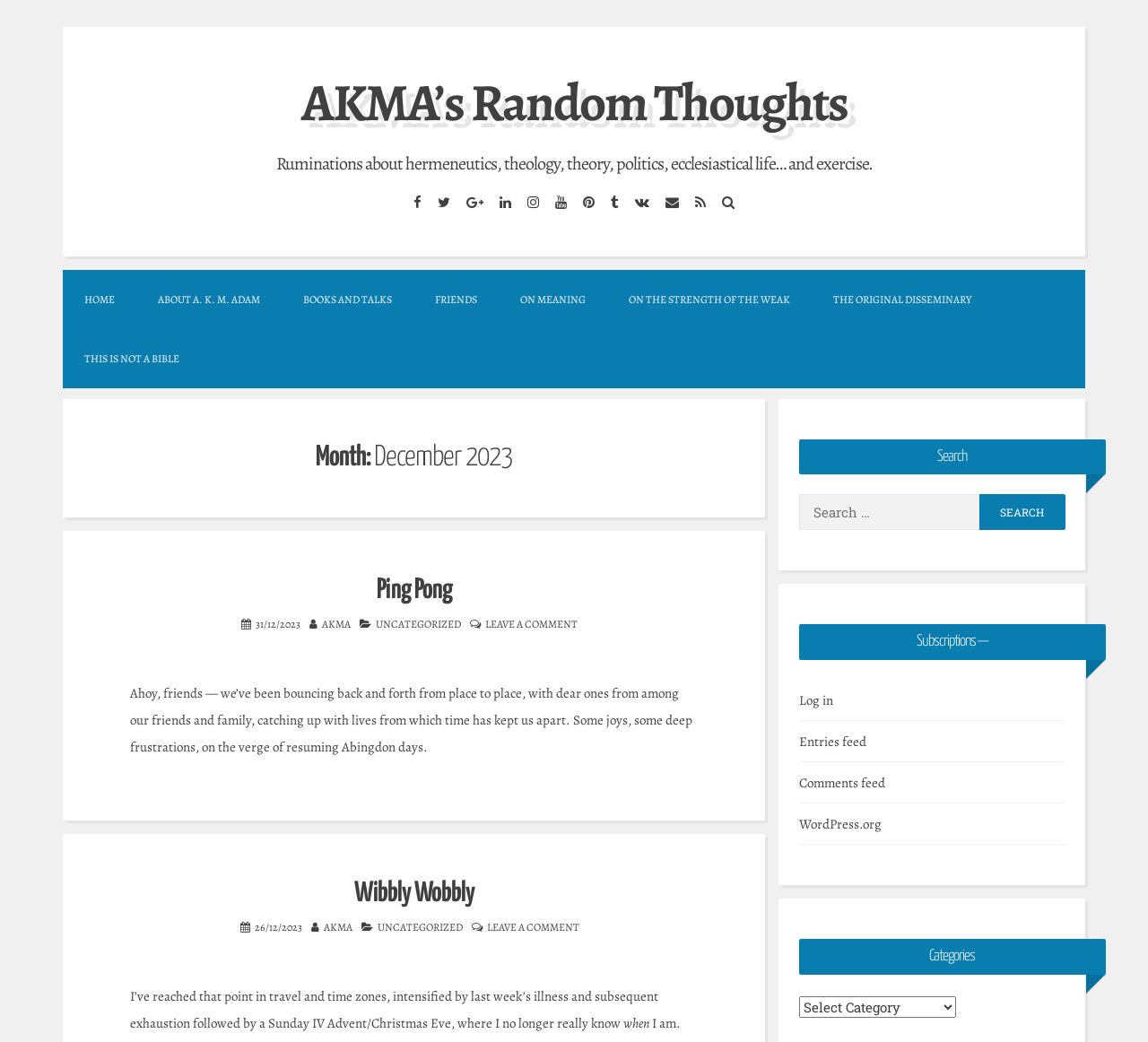Can you provide the bounding box coordinates for the element that should be clicked to implement the instruction: "Click on the 'Ping Pong' article"?

[0.326, 0.553, 0.395, 0.58]